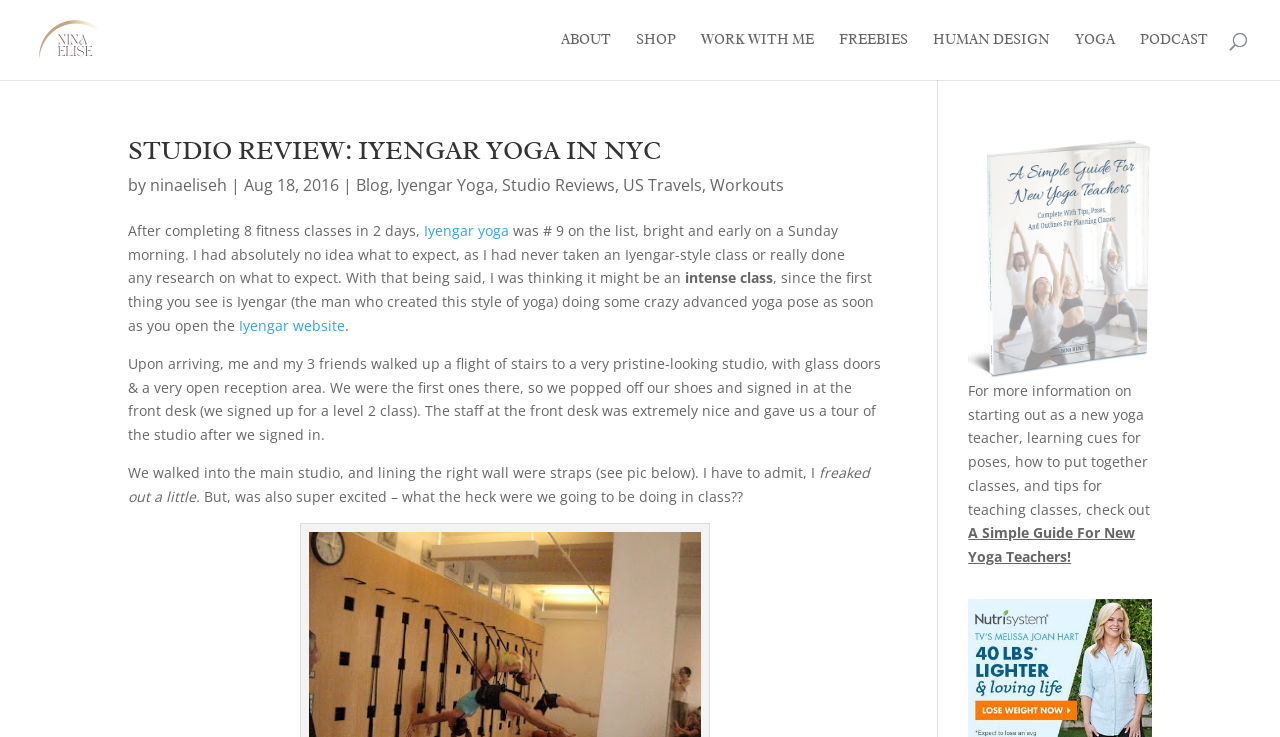Indicate the bounding box coordinates of the element that must be clicked to execute the instruction: "Click the 'Click here' link". The coordinates should be given as four float numbers between 0 and 1, i.e., [left, top, right, bottom].

None